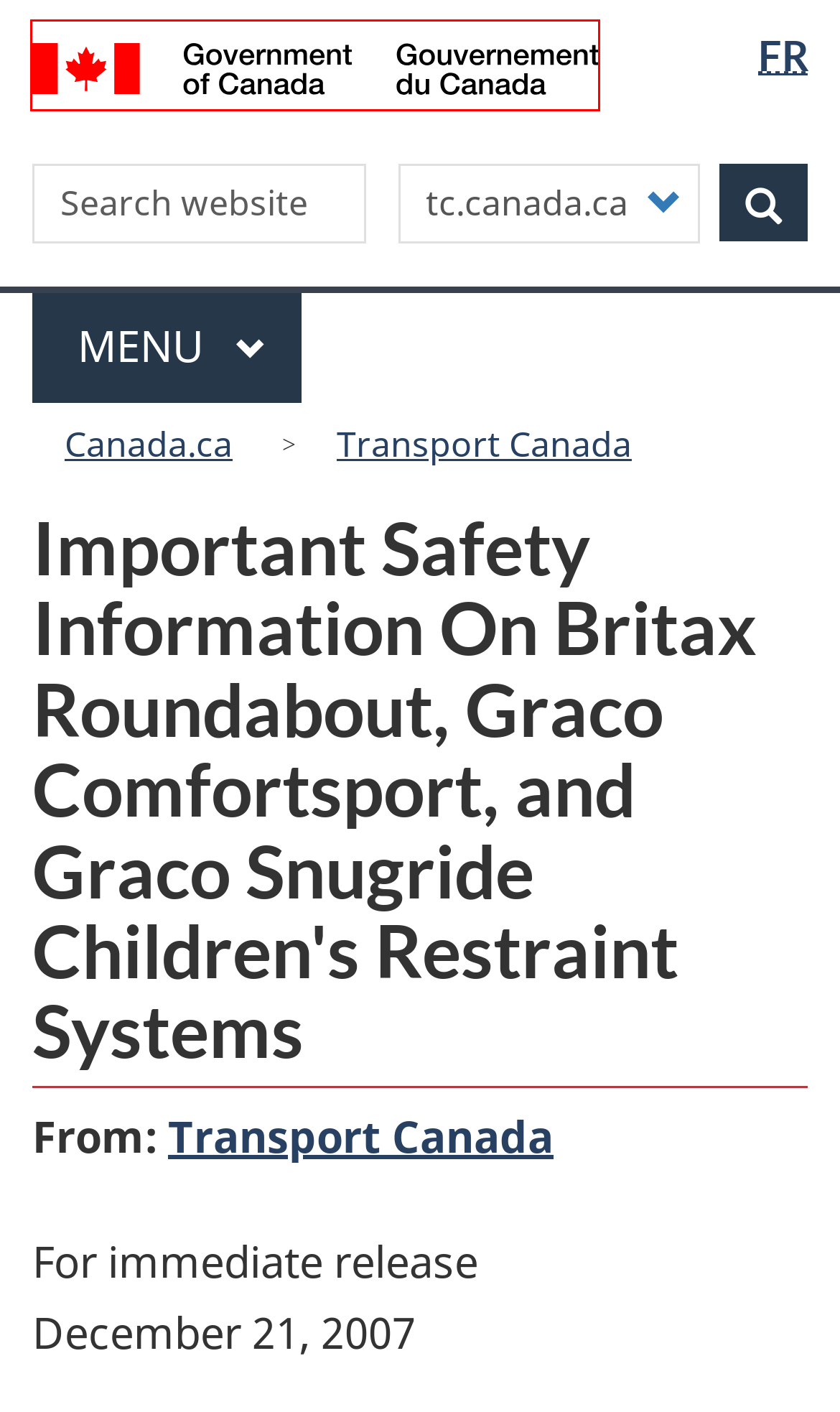You have a screenshot showing a webpage with a red bounding box around a UI element. Choose the webpage description that best matches the new page after clicking the highlighted element. Here are the options:
A. Canadian passports and other travel documents: Applying in Canada - Canada.ca
B. My application - Canada.ca
C. Refugees and asylum - Canada.ca
D. Home - Canada.ca
E. Air travel -
        Travel.gc.ca
F. Travel.gc.ca - Home
G. Registration of Canadians Abroad -
        Travel.gc.ca
H. Immigration and citizenship enforcement and violations - Canada.ca

D